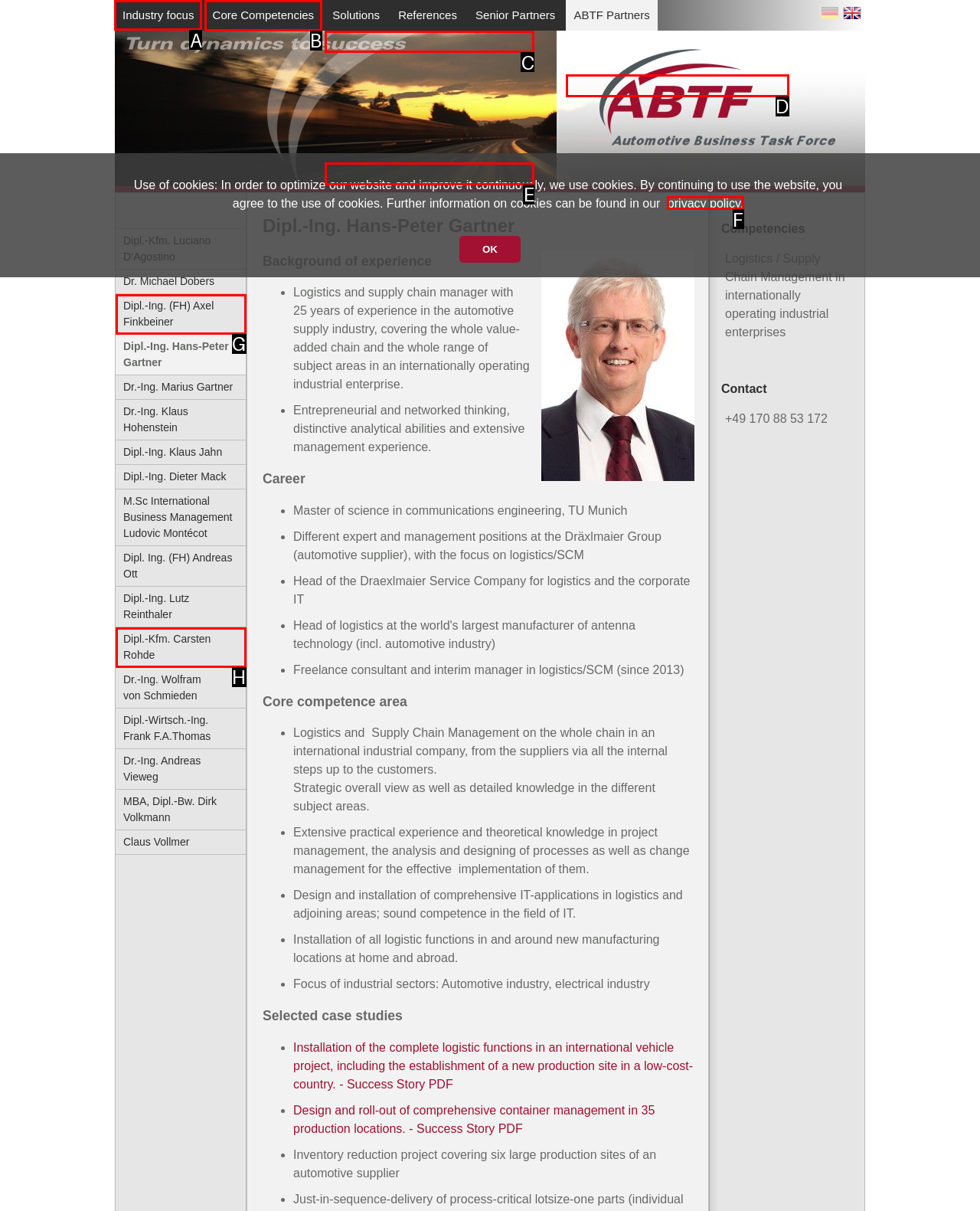Choose the UI element you need to click to carry out the task: Click on Industry focus.
Respond with the corresponding option's letter.

A